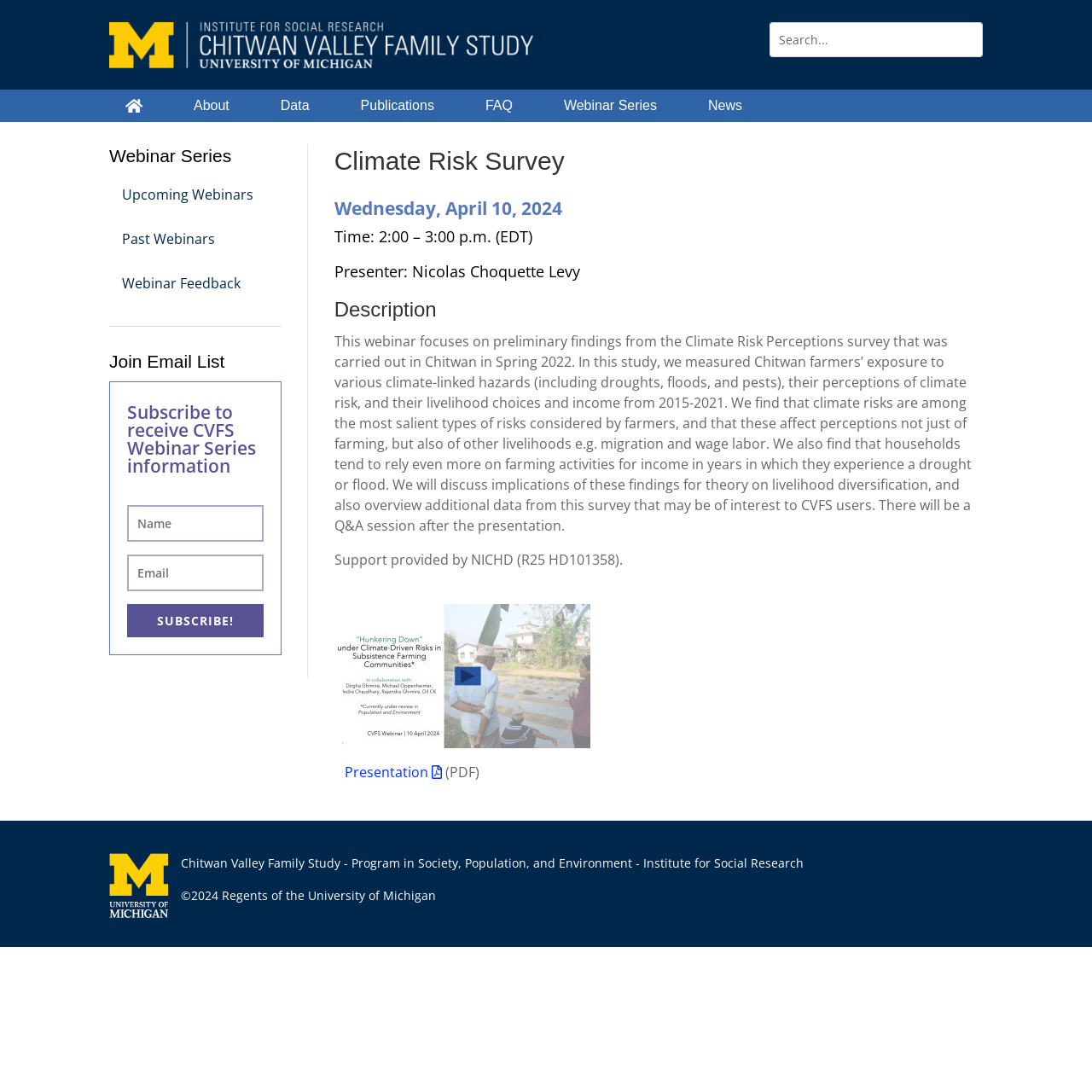Please reply to the following question with a single word or a short phrase:
What is the purpose of the 'Subscribe to receive CVFS Webinar Series information' section?

To join email list